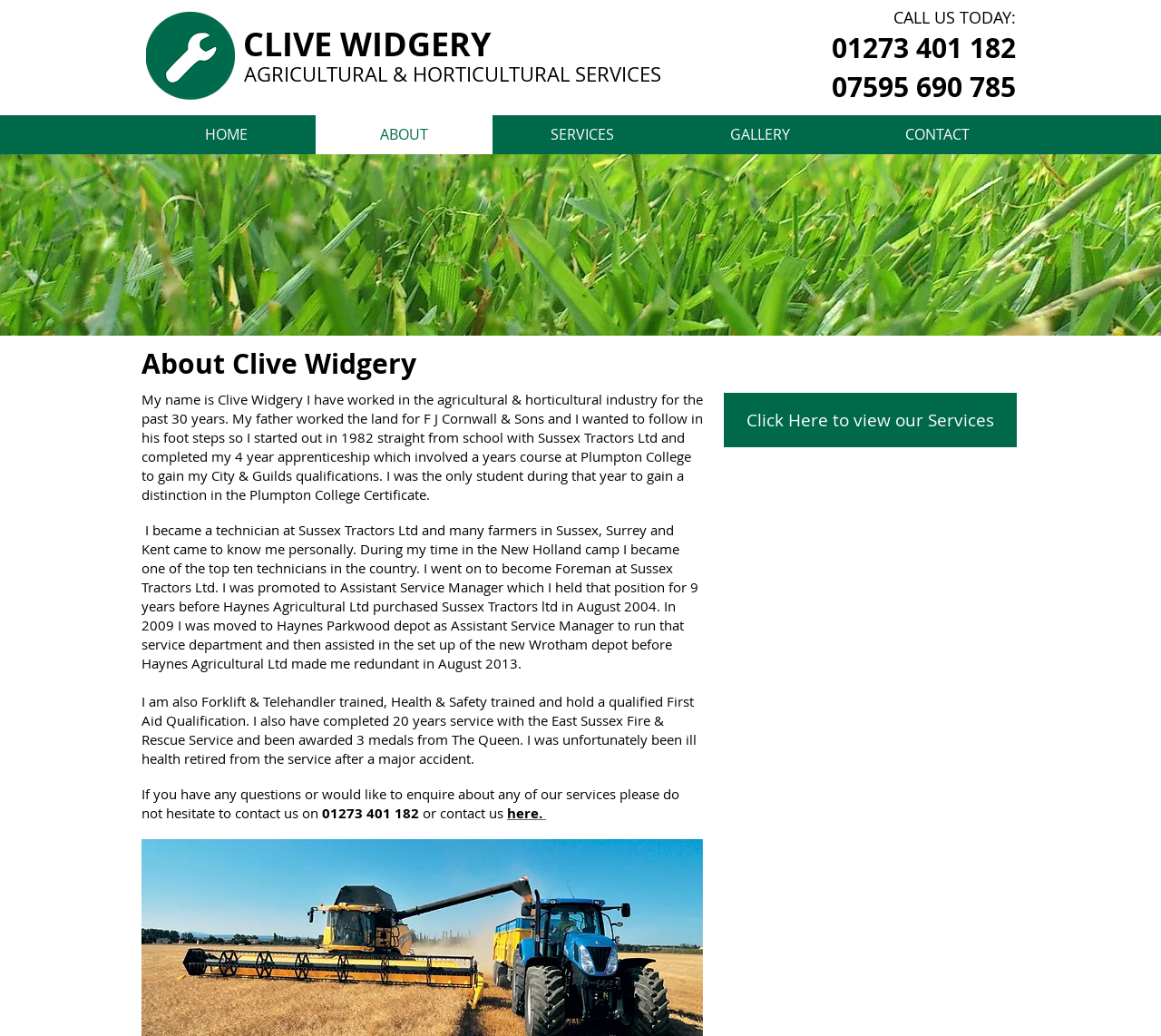How many years of service did Clive Widgery complete with the East Sussex Fire & Rescue Service?
Look at the image and answer with only one word or phrase.

20 years